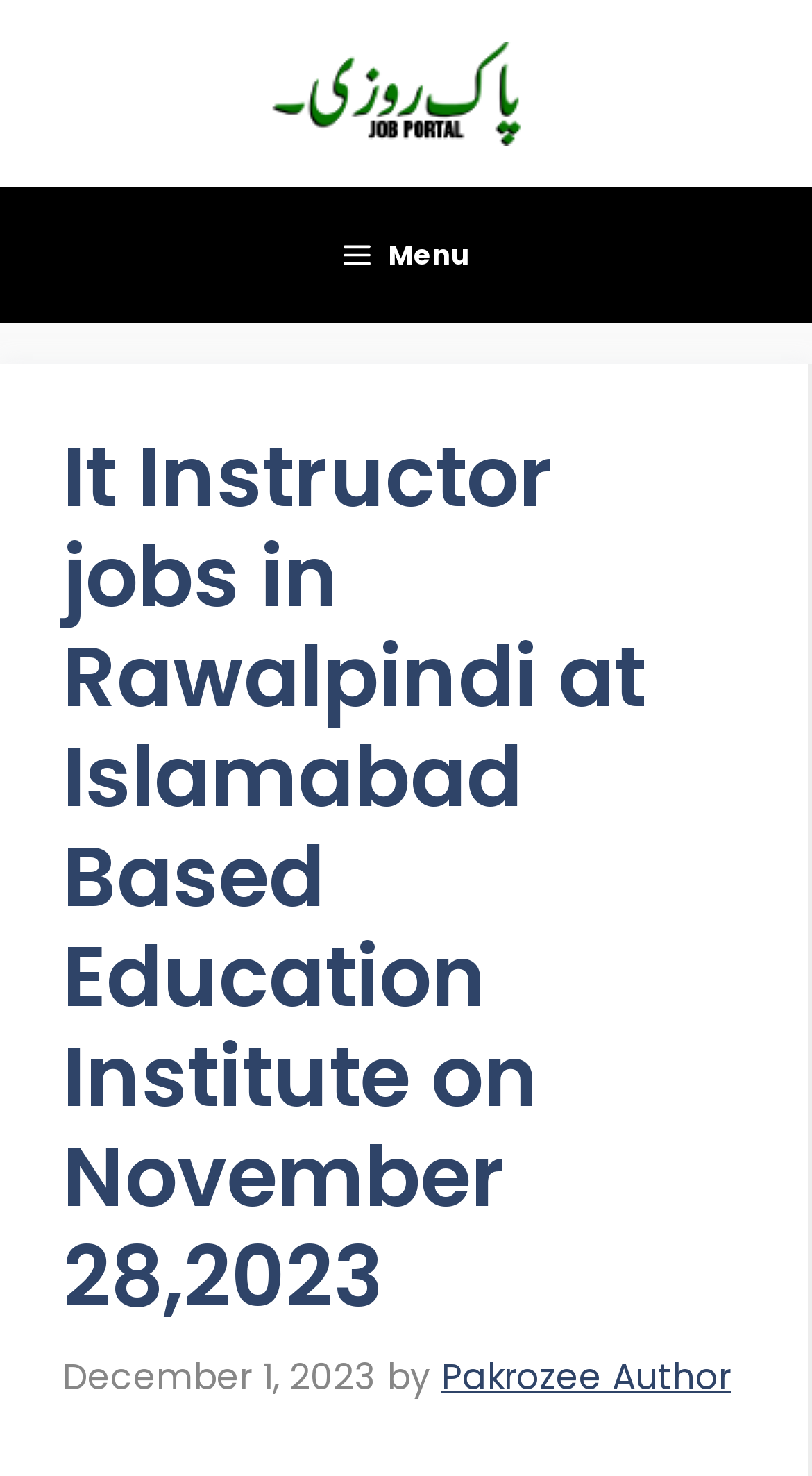Carefully examine the image and provide an in-depth answer to the question: What is the location of the job?

I found the location of the job by looking at the heading element in the header section, which contains the text 'It Instructor jobs in Rawalpindi at Islamabad Based Education Institute on November 28,2023'.